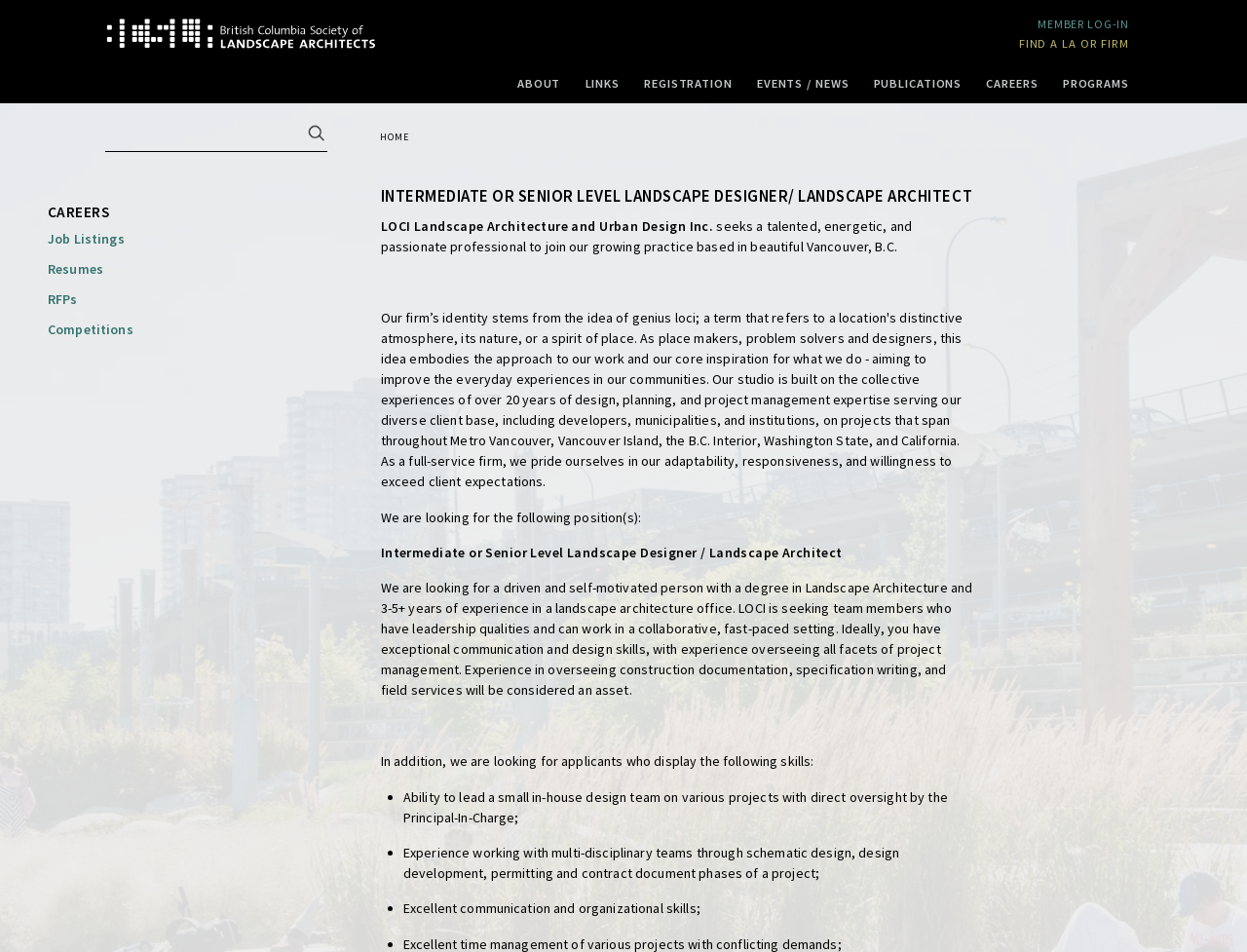Determine the bounding box coordinates of the UI element that matches the following description: "Job Listings". The coordinates should be four float numbers between 0 and 1 in the format [left, top, right, bottom].

[0.038, 0.241, 0.1, 0.259]